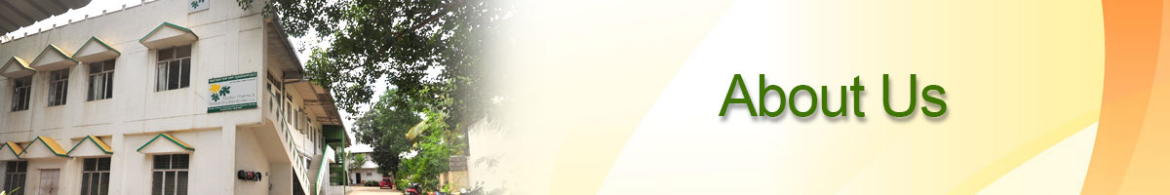Describe all the visual components present in the image.

The image showcases the exterior of the Madhur Pharma facility, prominently featuring a two-story building adorned with green and yellow accents on the upper edges of the windows. Lush greenery surrounds the structure, creating a natural and inviting atmosphere. The header text "About Us" is positioned on the right side in an elegant green font, emphasizing the company's commitment to engaging with its stakeholders. This image effectively reflects the essence of Madhur Pharma as a reputable establishment in the pharmaceutical industry, highlighting its inviting environment and professional identity.